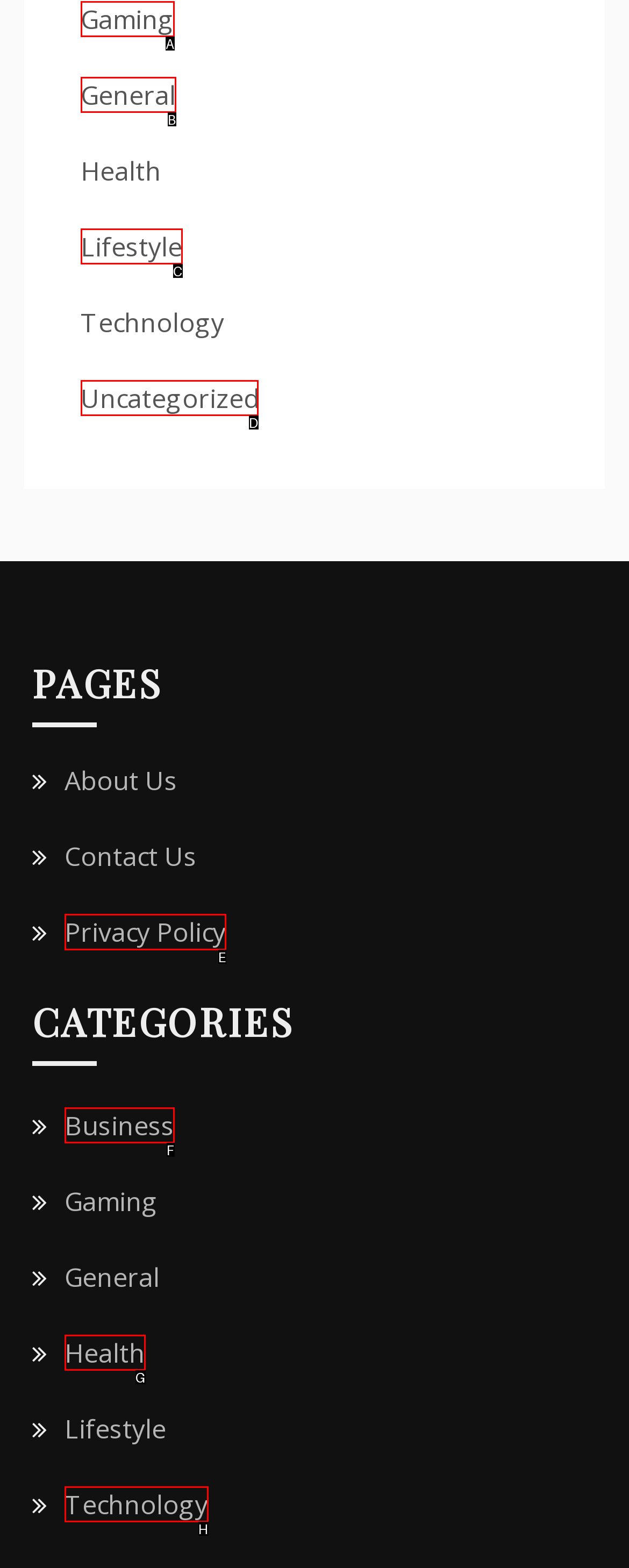Which option should be clicked to execute the following task: Read Privacy Policy? Respond with the letter of the selected option.

E